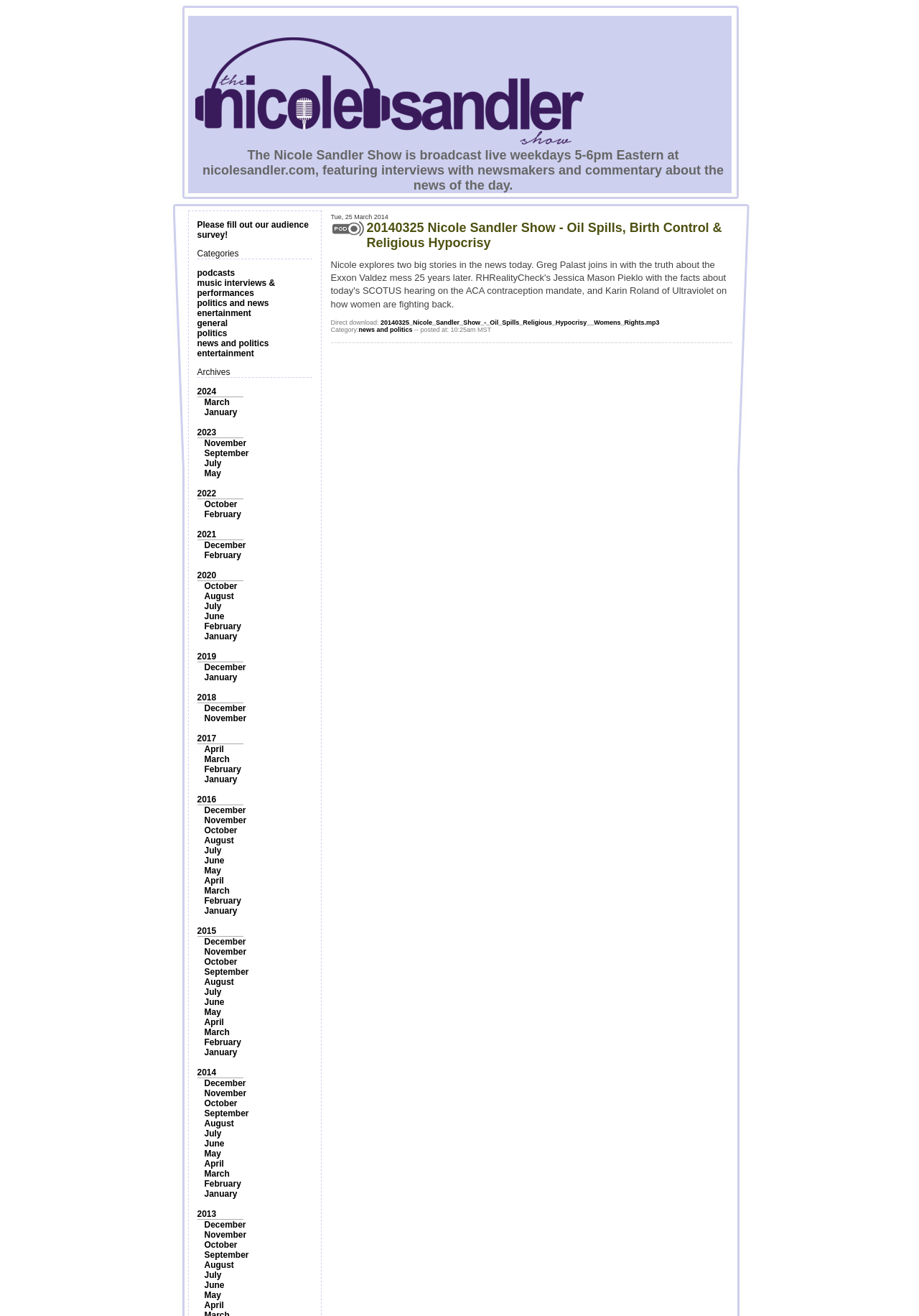What is the purpose of the 'Please fill out our audience survey!' link?
Utilize the image to construct a detailed and well-explained answer.

The link 'Please fill out our audience survey!' suggests that the website is seeking feedback from its audience. The purpose of this link is likely to collect opinions, preferences, or other information from the website's users.